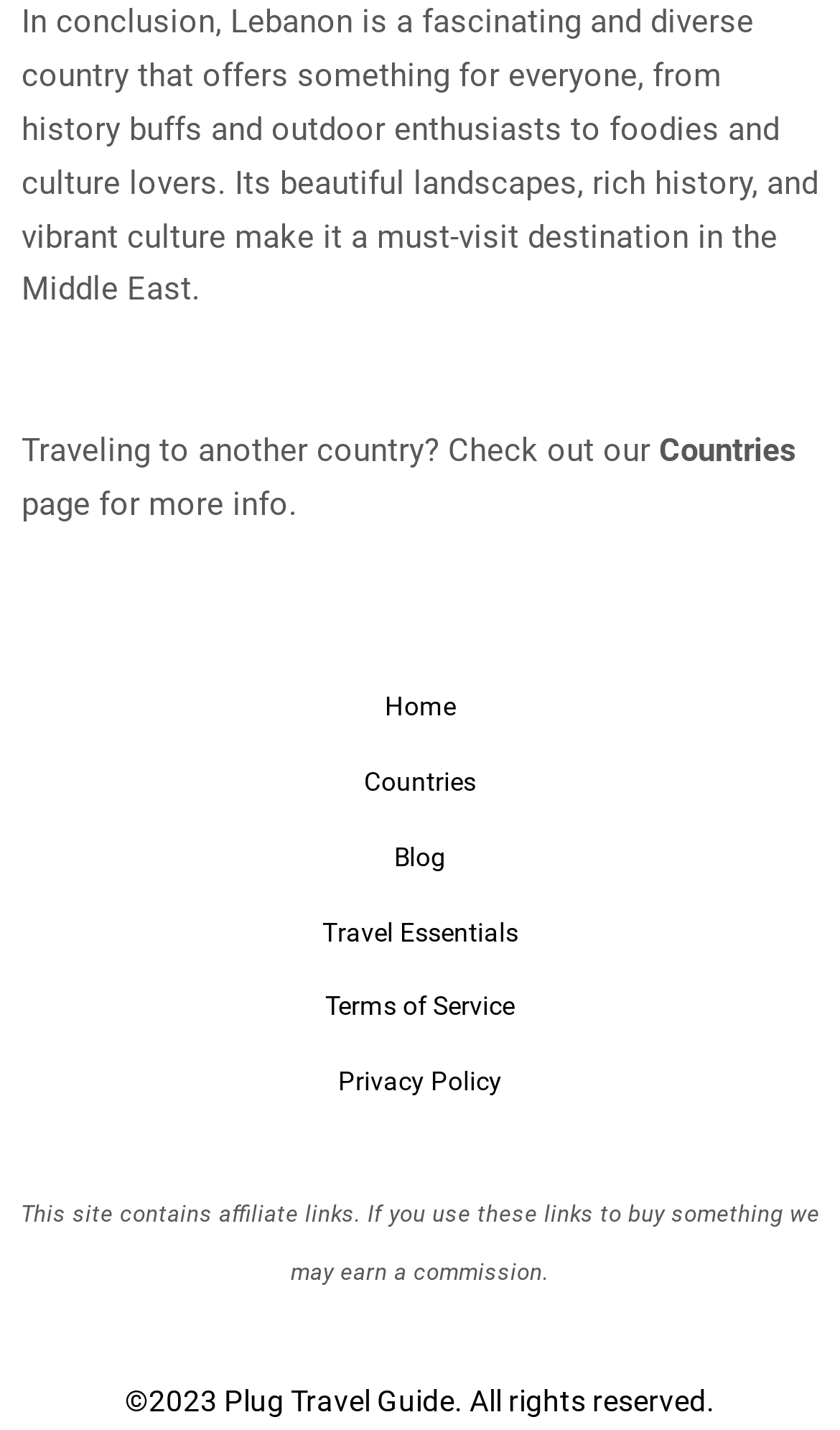Based on the description "Privacy Policy", find the bounding box of the specified UI element.

[0.351, 0.738, 0.649, 0.791]